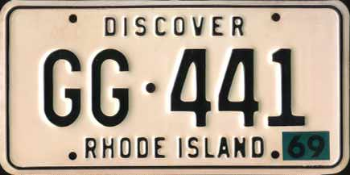Describe every significant element in the image thoroughly.

This image features a vintage Rhode Island license plate from 1969, distinguished by its light-colored base and bold black lettering. The plate prominently showcases the text "DISCOVER" at the top, a design choice that reflects Rhode Island's tourism slogan from that era. Below this, the alphanumeric sequence "GG-441" is displayed, indicating the unique registration code for this specific vehicle. The bottom of the plate features the state's name, "RHODE ISLAND," solidifying its origin, along with the year sticker “69,” indicating the registration year. This plate is part of the "Discover" series that was introduced at the end of 1966 and remained in use through 1971, symbolizing the state's branding efforts during this period.